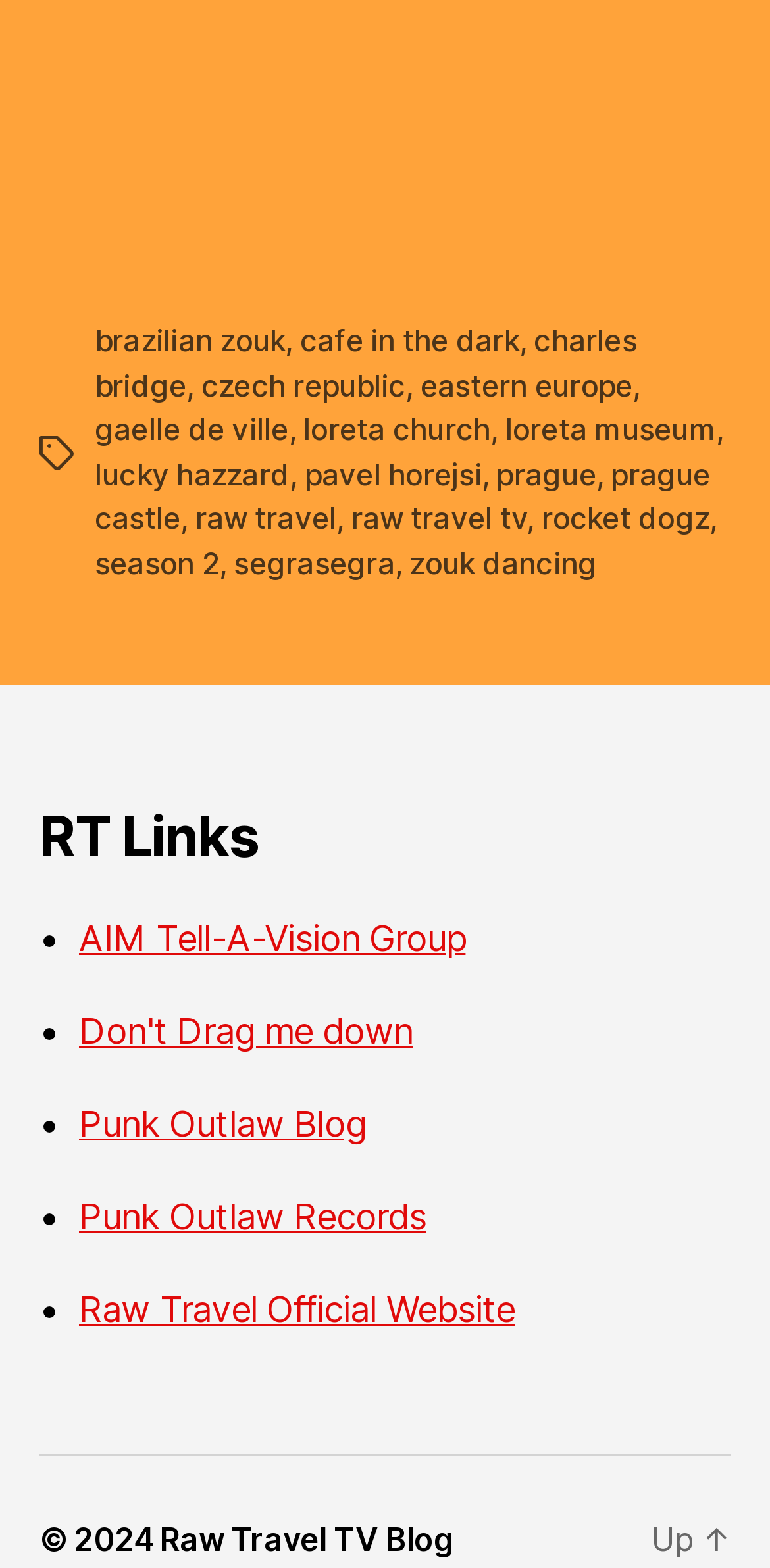Please identify the bounding box coordinates of the element I should click to complete this instruction: 'scroll up'. The coordinates should be given as four float numbers between 0 and 1, like this: [left, top, right, bottom].

[0.846, 0.969, 0.949, 0.994]